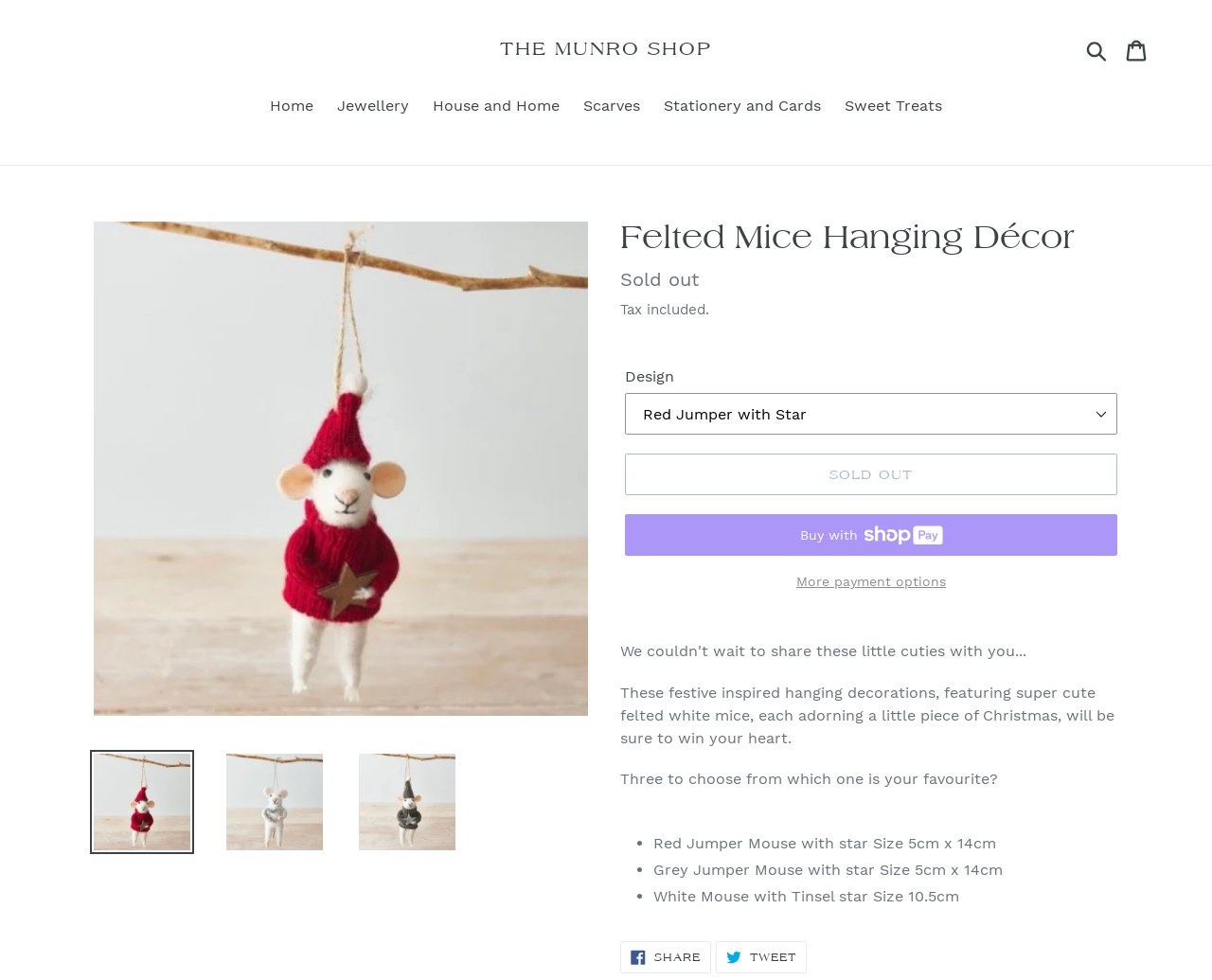Please provide the bounding box coordinates for the UI element as described: "Sweet Treats". The coordinates must be four floats between 0 and 1, represented as [left, top, right, bottom].

[0.689, 0.096, 0.785, 0.122]